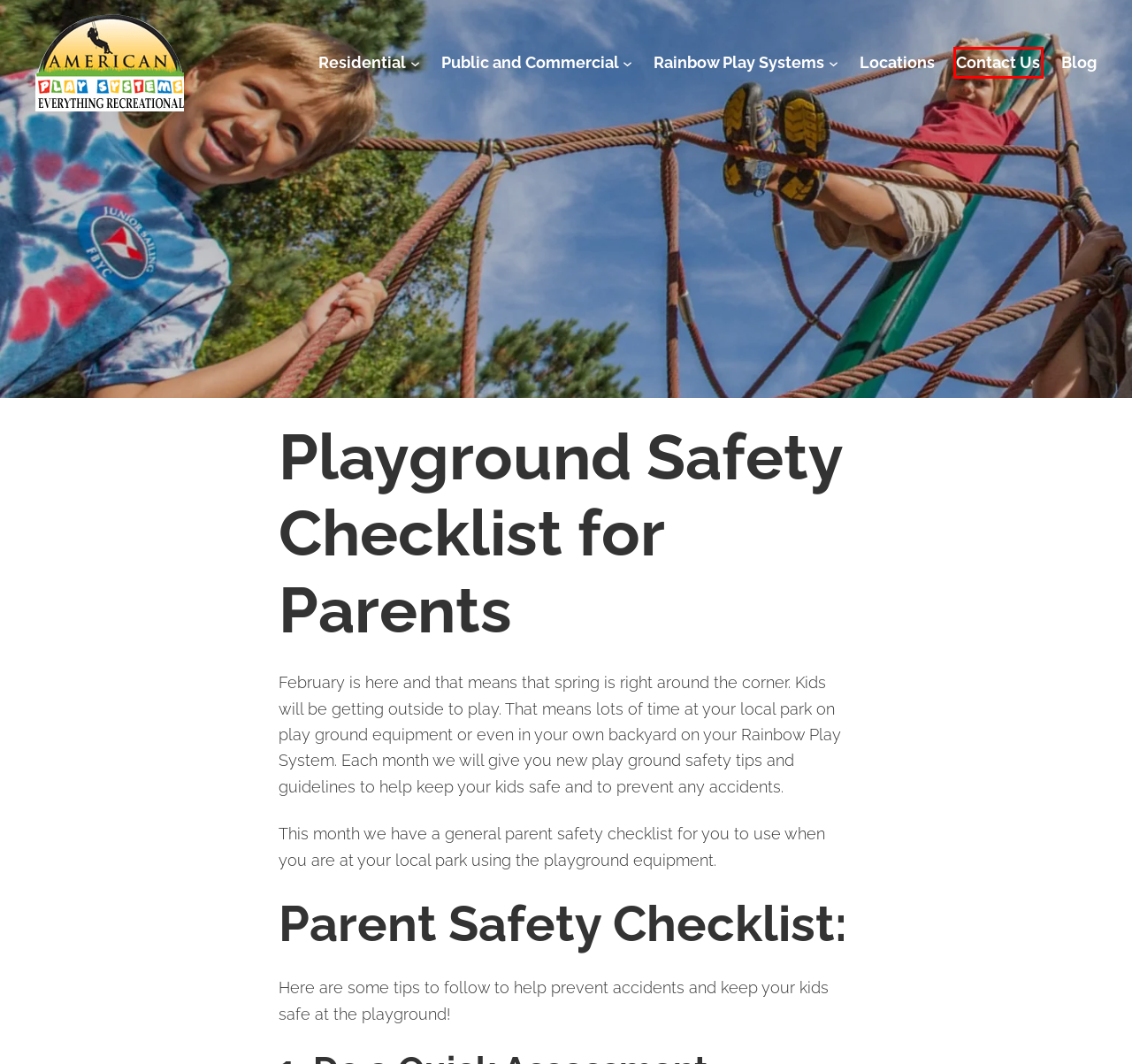You are given a screenshot depicting a webpage with a red bounding box around a UI element. Select the description that best corresponds to the new webpage after clicking the selected element. Here are the choices:
A. Residential Play Systems - American Play Systems
B. Locations - American Play Systems
C. Rainbow Play Systems - American Play Systems
D. Category: Uncategorized - American Play Systems
E. American Play Systems
F. Contact Us - American Play Systems
G. Blog - American Play Systems
H. Public and Commercial - American Play Systems

F